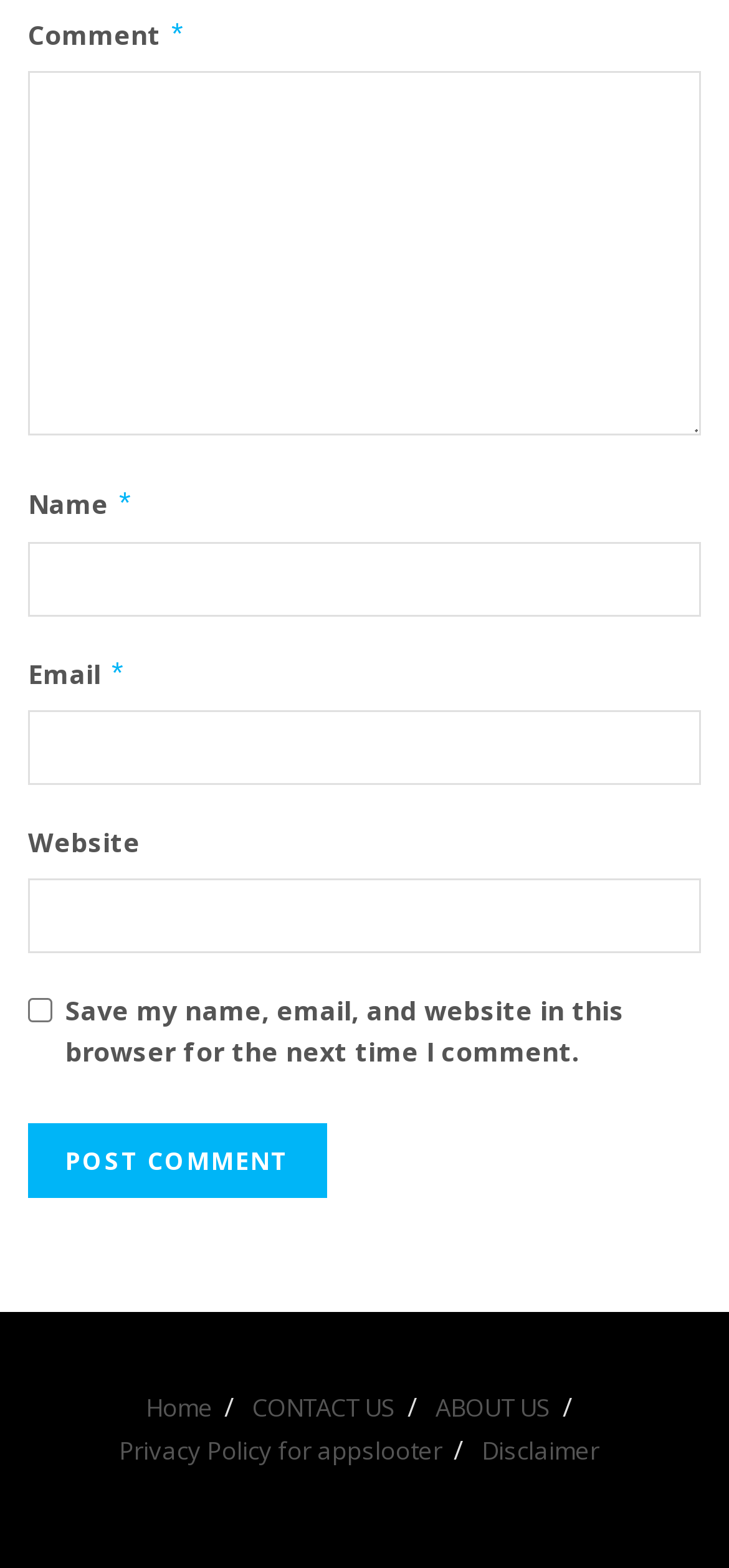How many links are present at the bottom of the page?
Identify the answer in the screenshot and reply with a single word or phrase.

5